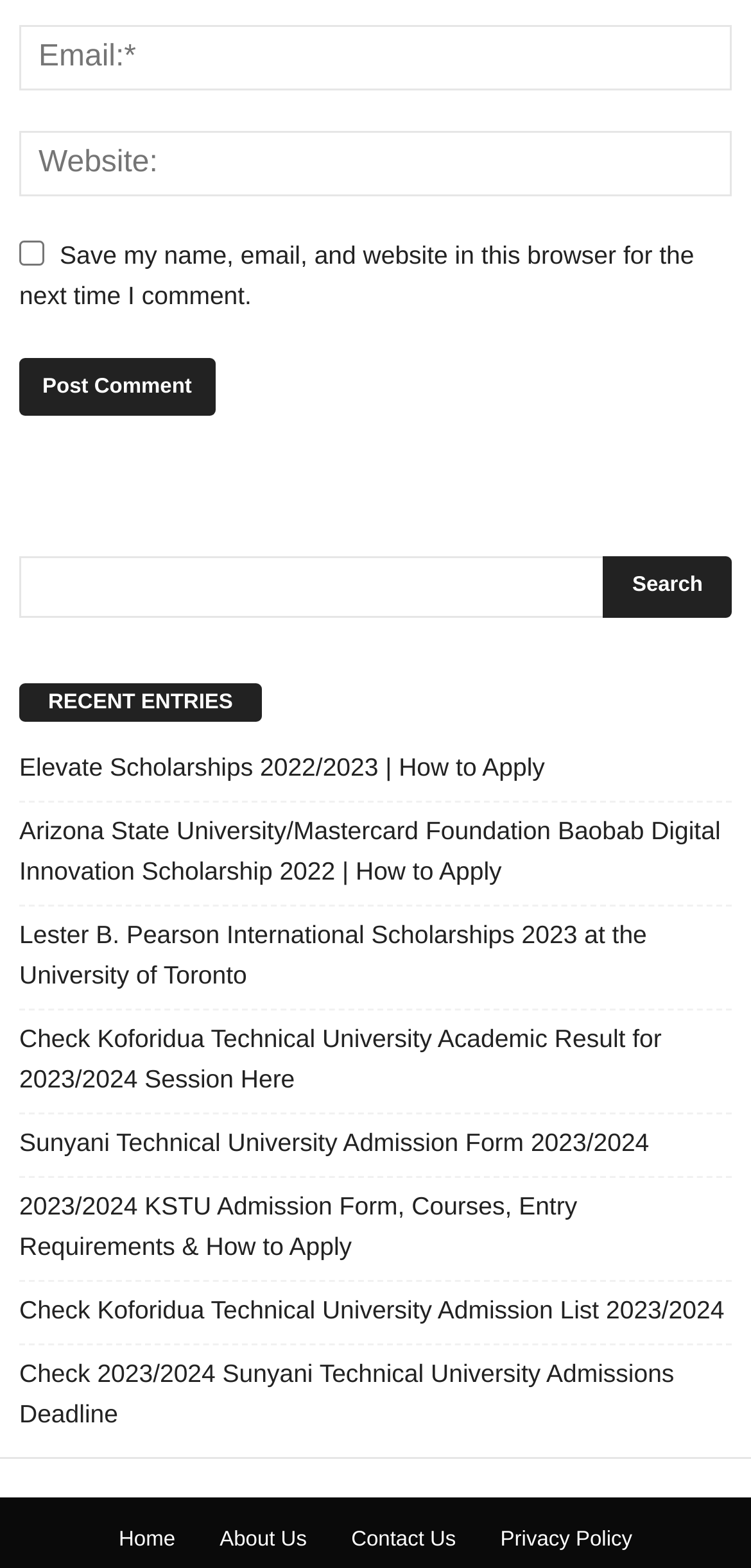Find the bounding box coordinates for the UI element whose description is: "name="s"". The coordinates should be four float numbers between 0 and 1, in the format [left, top, right, bottom].

[0.026, 0.354, 0.927, 0.393]